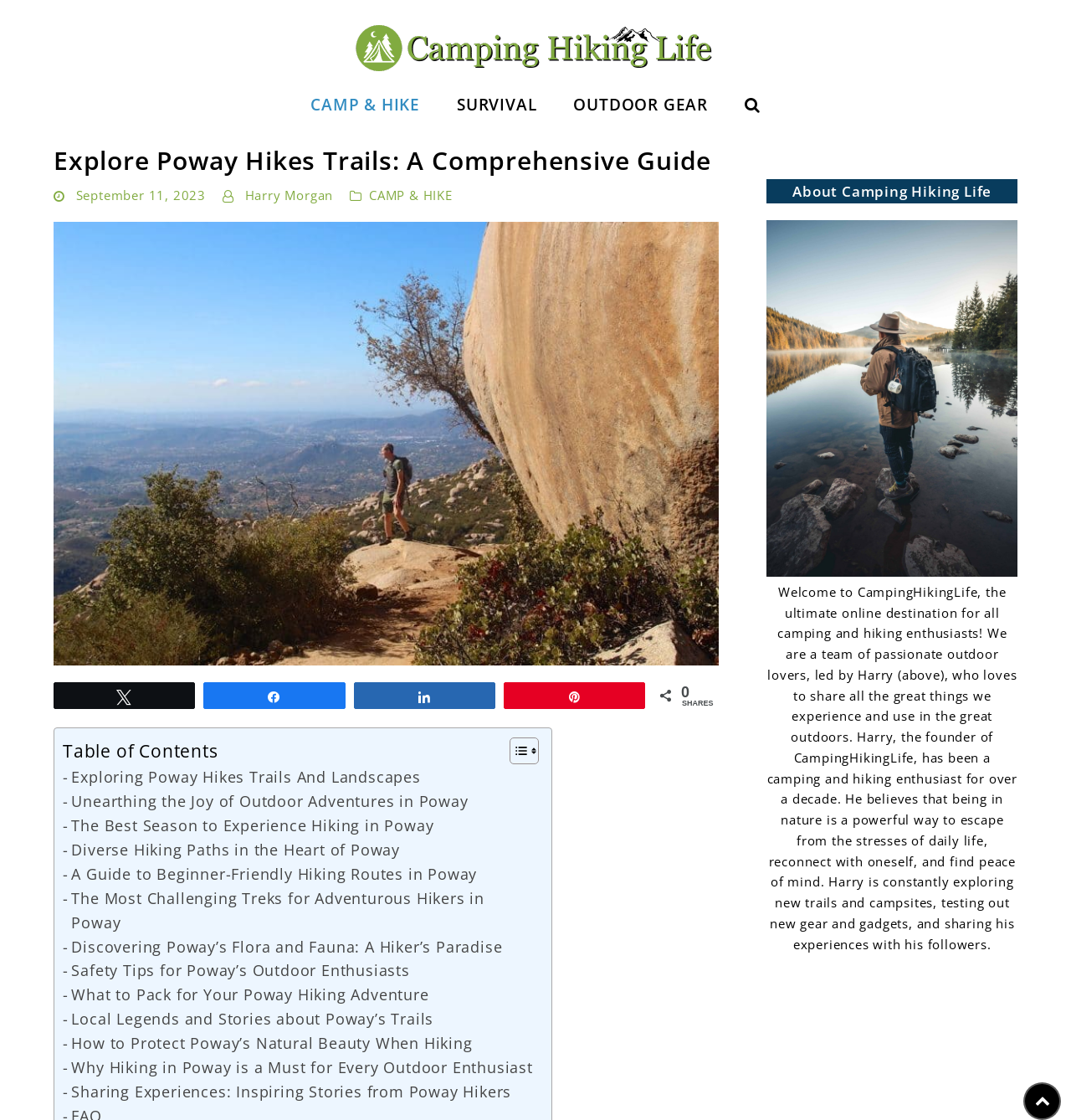From the details in the image, provide a thorough response to the question: How many links are there in the table of contents?

I counted the number of link elements within the LayoutTable element which has the text 'Table of Contents', and found 11 links.